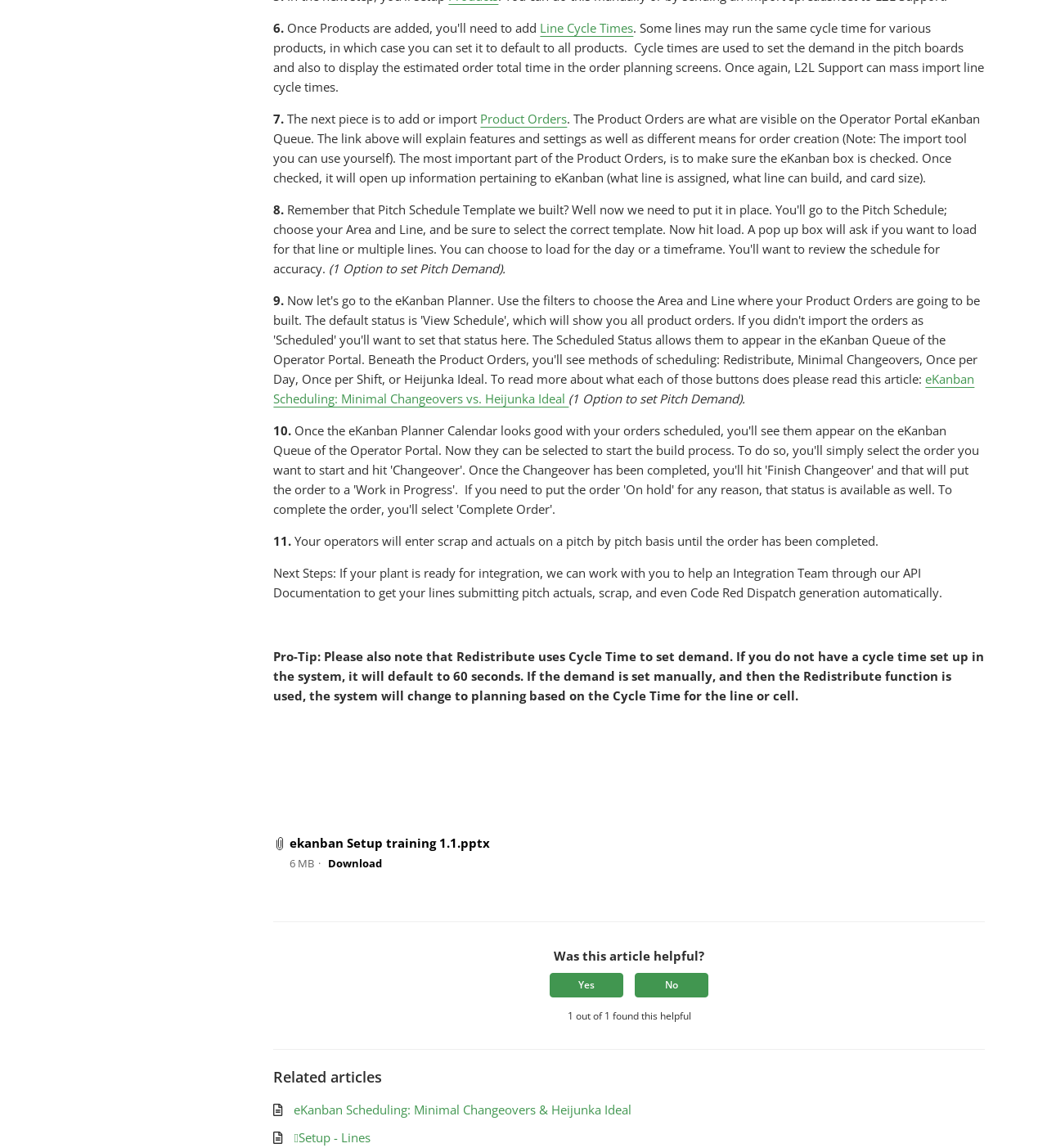Find the bounding box coordinates of the clickable area required to complete the following action: "Click on 'Product Orders'".

[0.459, 0.096, 0.542, 0.11]